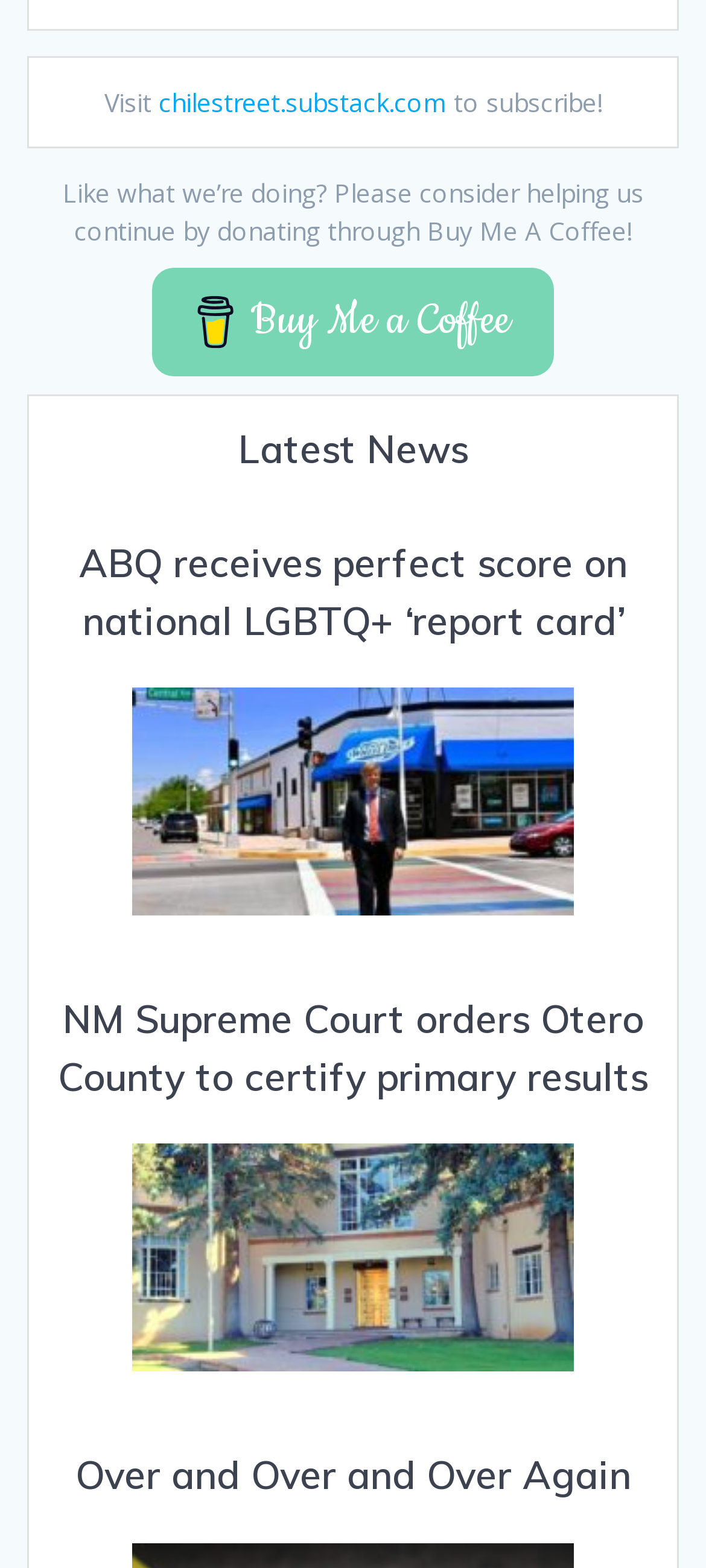Determine the bounding box coordinates for the HTML element described here: "chilestreet.substack.com".

[0.224, 0.055, 0.632, 0.076]